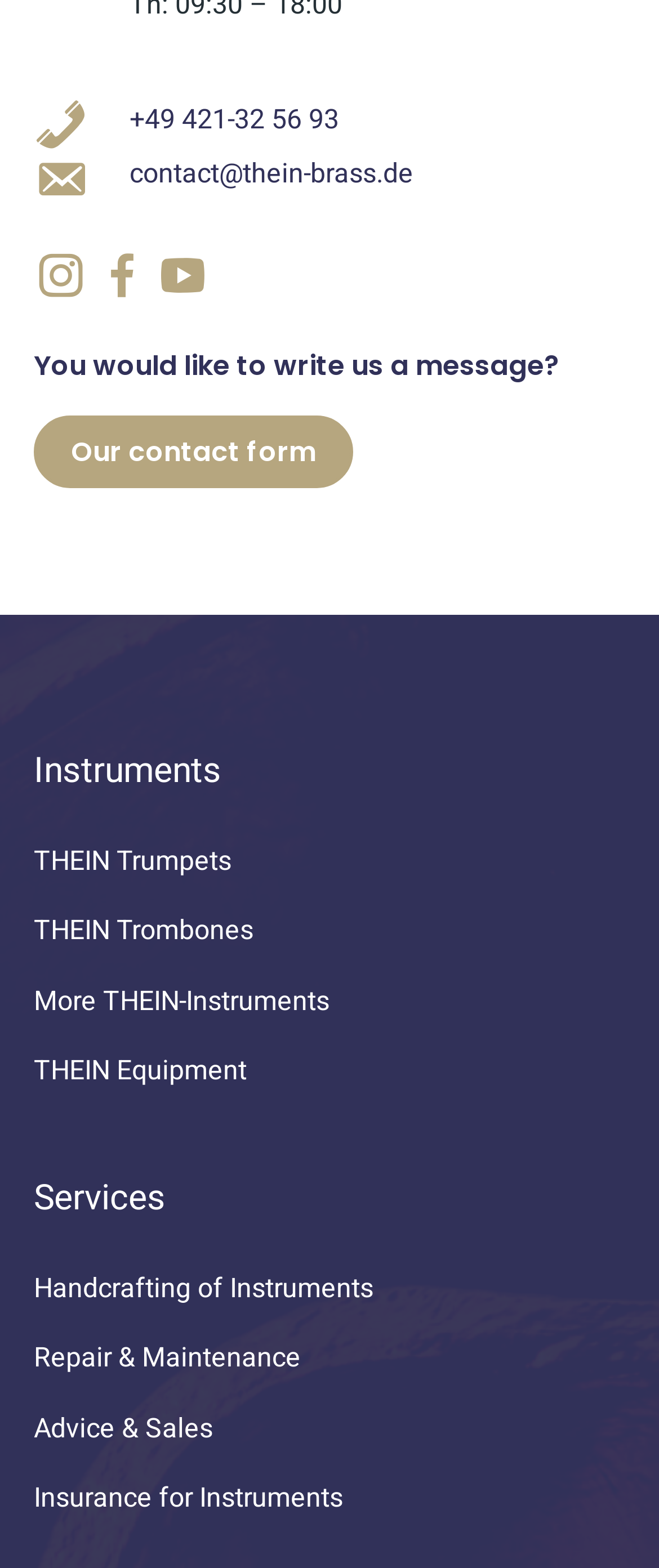Determine the bounding box coordinates for the element that should be clicked to follow this instruction: "View THEIN Trumpets". The coordinates should be given as four float numbers between 0 and 1, in the format [left, top, right, bottom].

[0.051, 0.536, 0.351, 0.562]